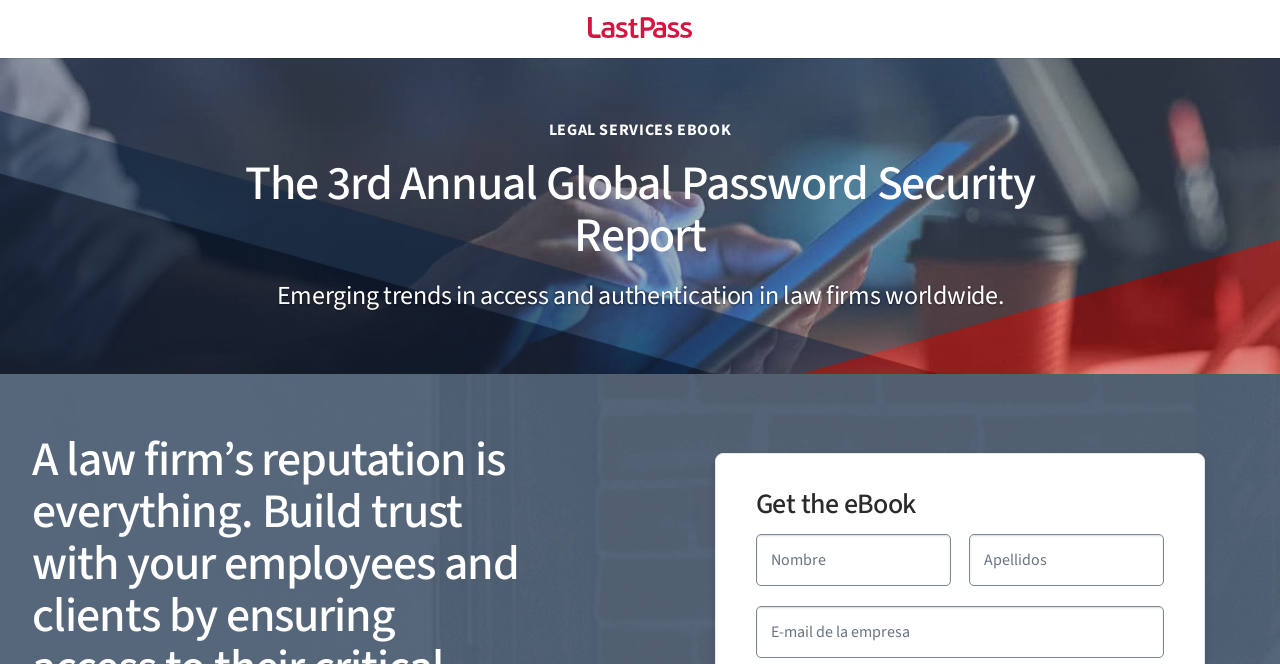What information is required to get the eBook?
Answer the question with a detailed and thorough explanation.

I can see that there are three textboxes with labels 'Nombre', 'Apellidos', and 'E-mail de la empresa'. This indicates that the user needs to provide their name, surname, and company email to get the eBook.